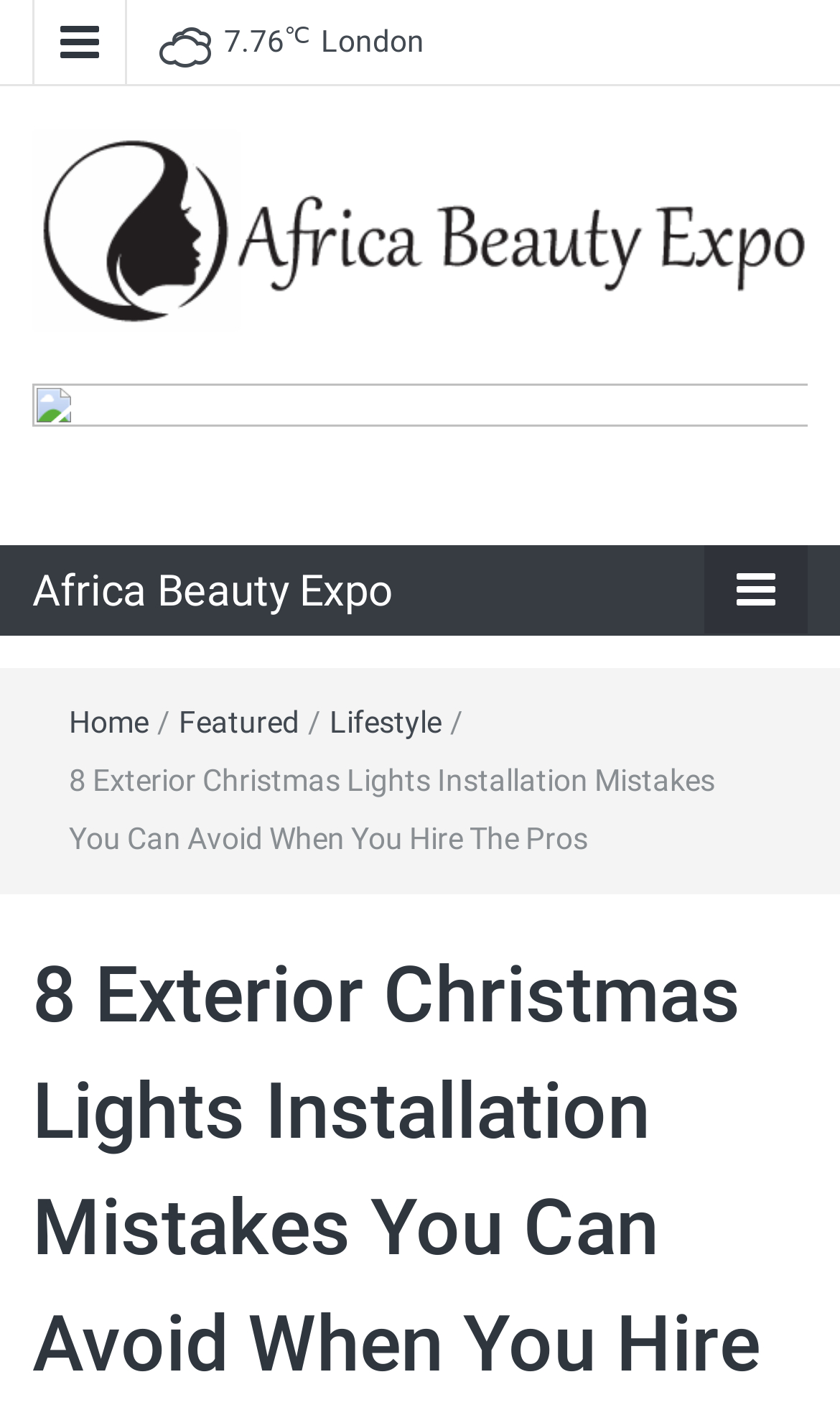Your task is to extract the text of the main heading from the webpage.

8 Exterior Christmas Lights Installation Mistakes You Can Avoid When You Hire The Pros